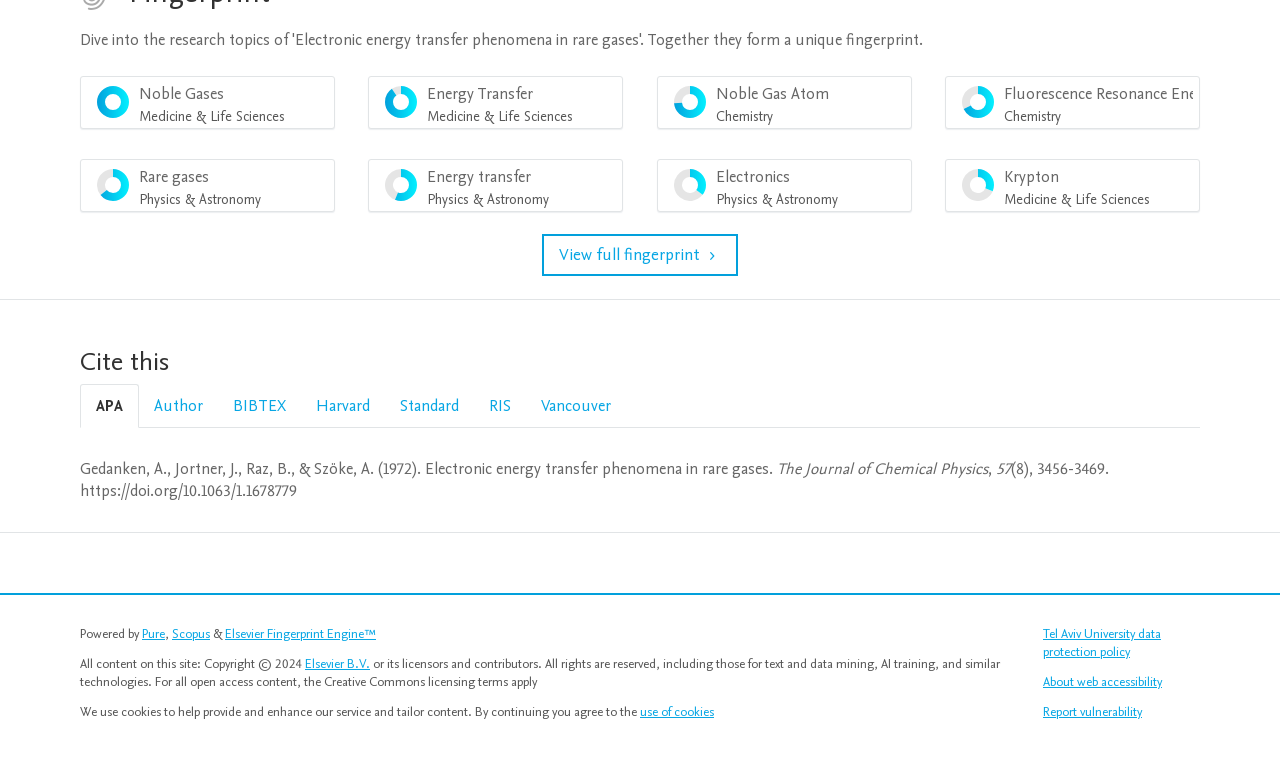What is the citation style currently selected?
Analyze the screenshot and provide a detailed answer to the question.

I looked at the tablist 'Cite this' and found that the tab 'APA' is selected, indicating that the current citation style is APA.